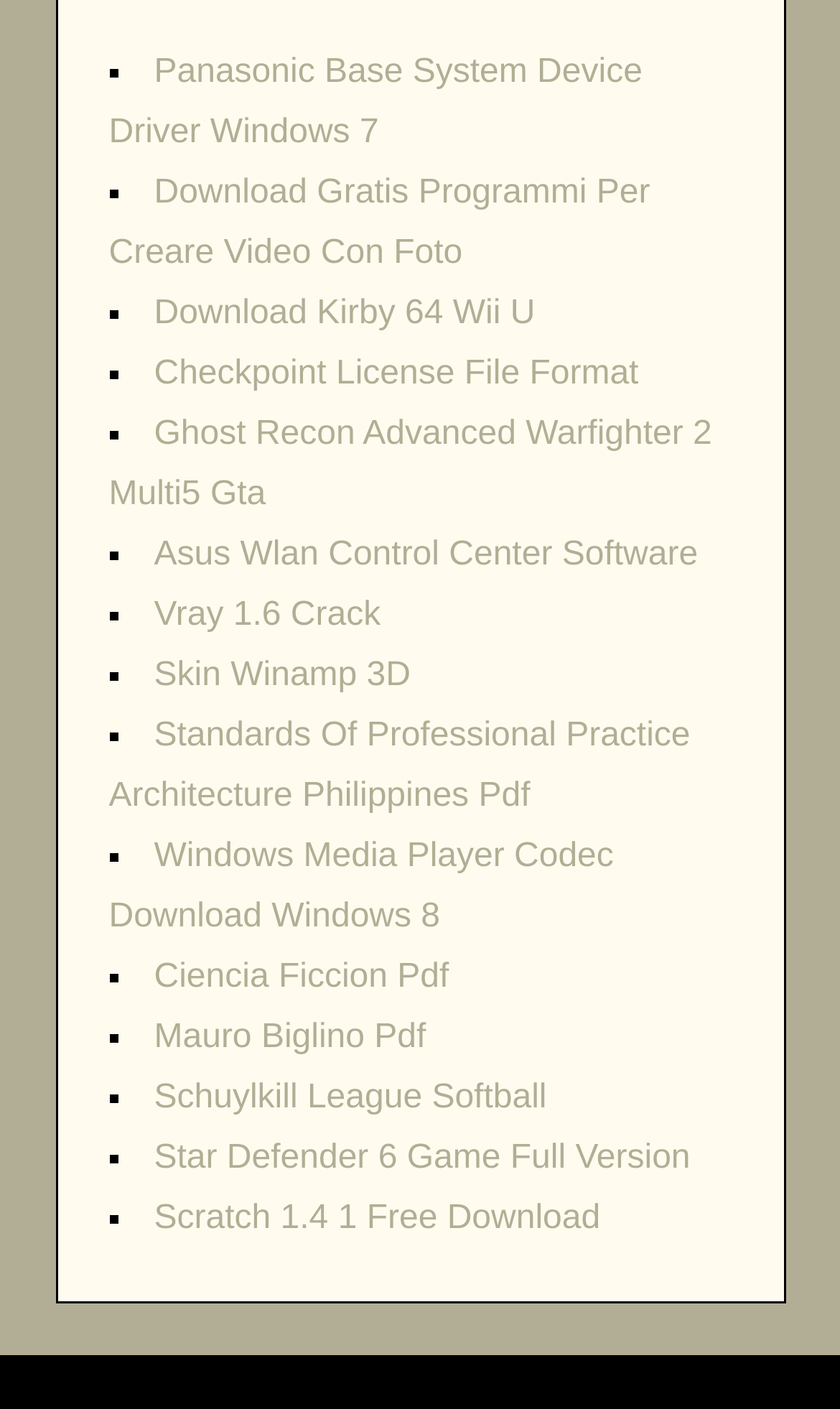Identify the bounding box for the UI element specified in this description: "Checkpoint License File Format". The coordinates must be four float numbers between 0 and 1, formatted as [left, top, right, bottom].

[0.183, 0.252, 0.76, 0.278]